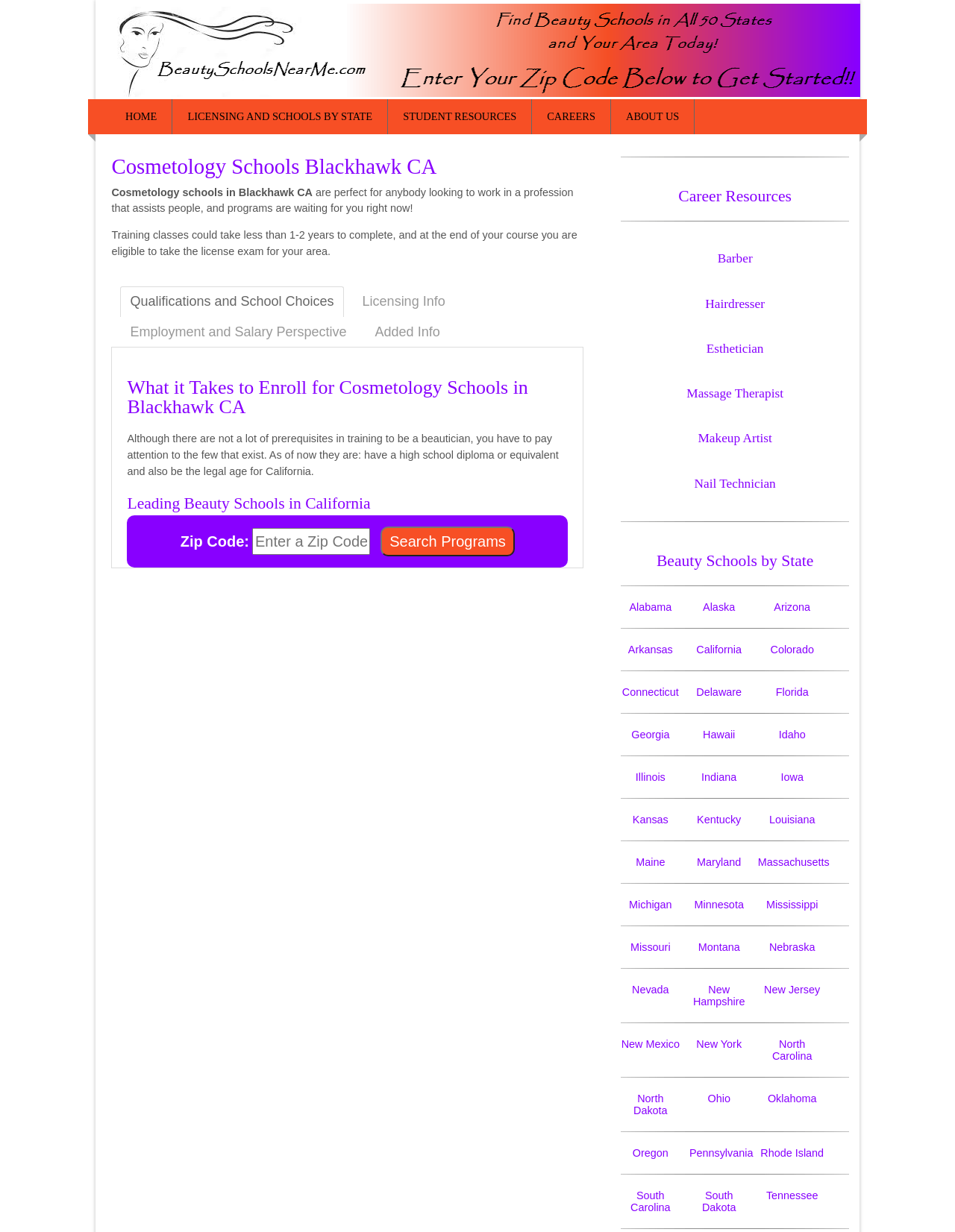Identify and provide the text of the main header on the webpage.

Cosmetology Schools Blackhawk CA